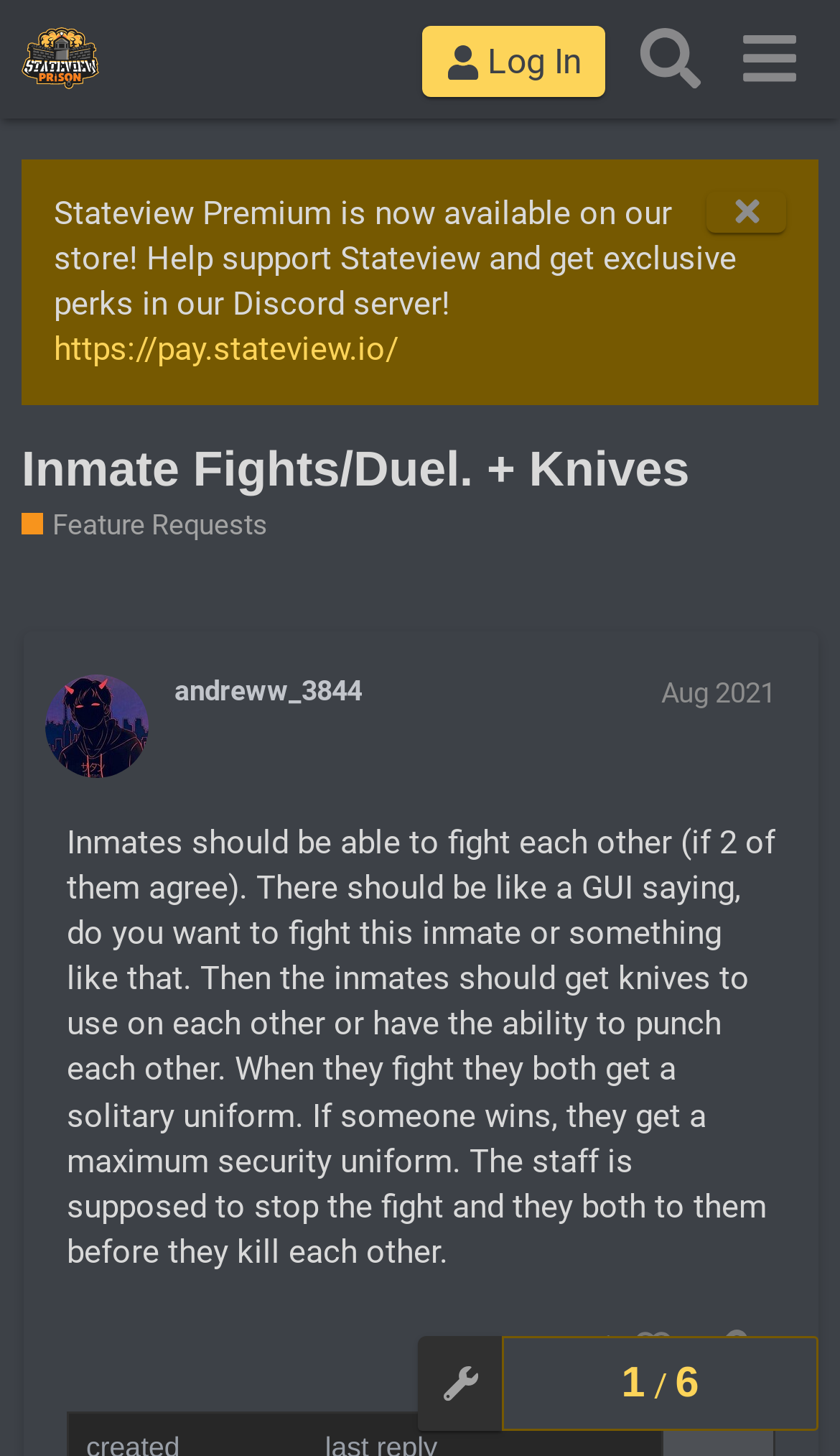Please locate the bounding box coordinates of the element's region that needs to be clicked to follow the instruction: "Like the post". The bounding box coordinates should be provided as four float numbers between 0 and 1, i.e., [left, top, right, bottom].

[0.677, 0.898, 0.812, 0.954]